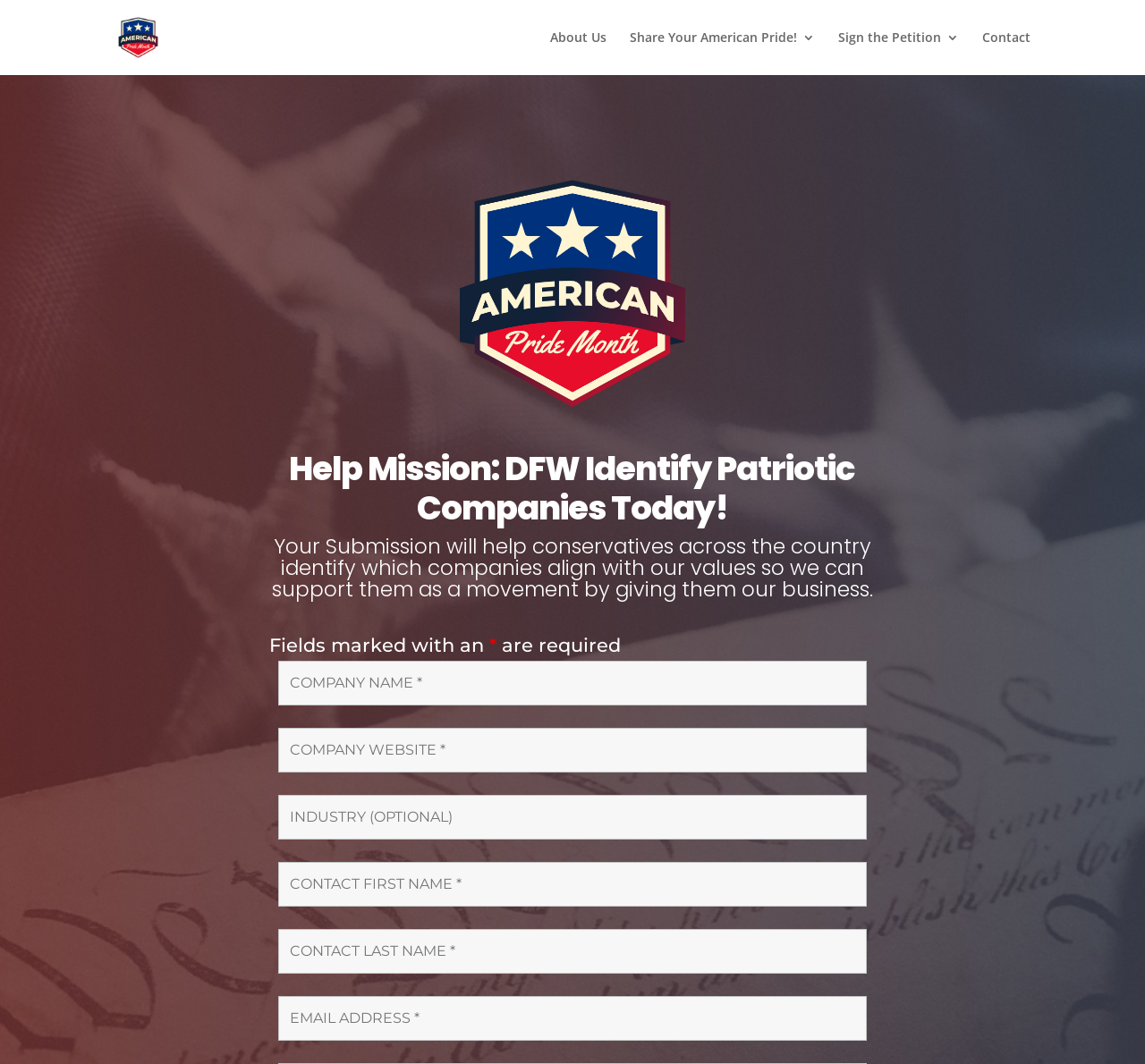Illustrate the webpage's structure and main components comprehensively.

This webpage is dedicated to Patriotic Companies and American Pride Month. At the top left, there is a link to "American Pride Month" accompanied by a small image with the same name. Below this, there are four links aligned horizontally: "About Us", "Share Your American Pride!", "Sign the Petition", and "Contact". 

To the left of these links, there is a large image taking up a significant portion of the page. 

The main content of the page is a submission form with a heading that reads "Help Mission: DFW Identify Patriotic Companies Today!". Below the heading, there is a paragraph of text explaining the purpose of the submission, which is to help conservatives identify companies that align with their values. 

The submission form consists of six text boxes: "COMPANY NAME", "Company Website", "INDUSTRY", "FIRST NAME", "LAST NAME", and "EMAIL ADDRESS". All fields except "INDUSTRY" are marked as required.